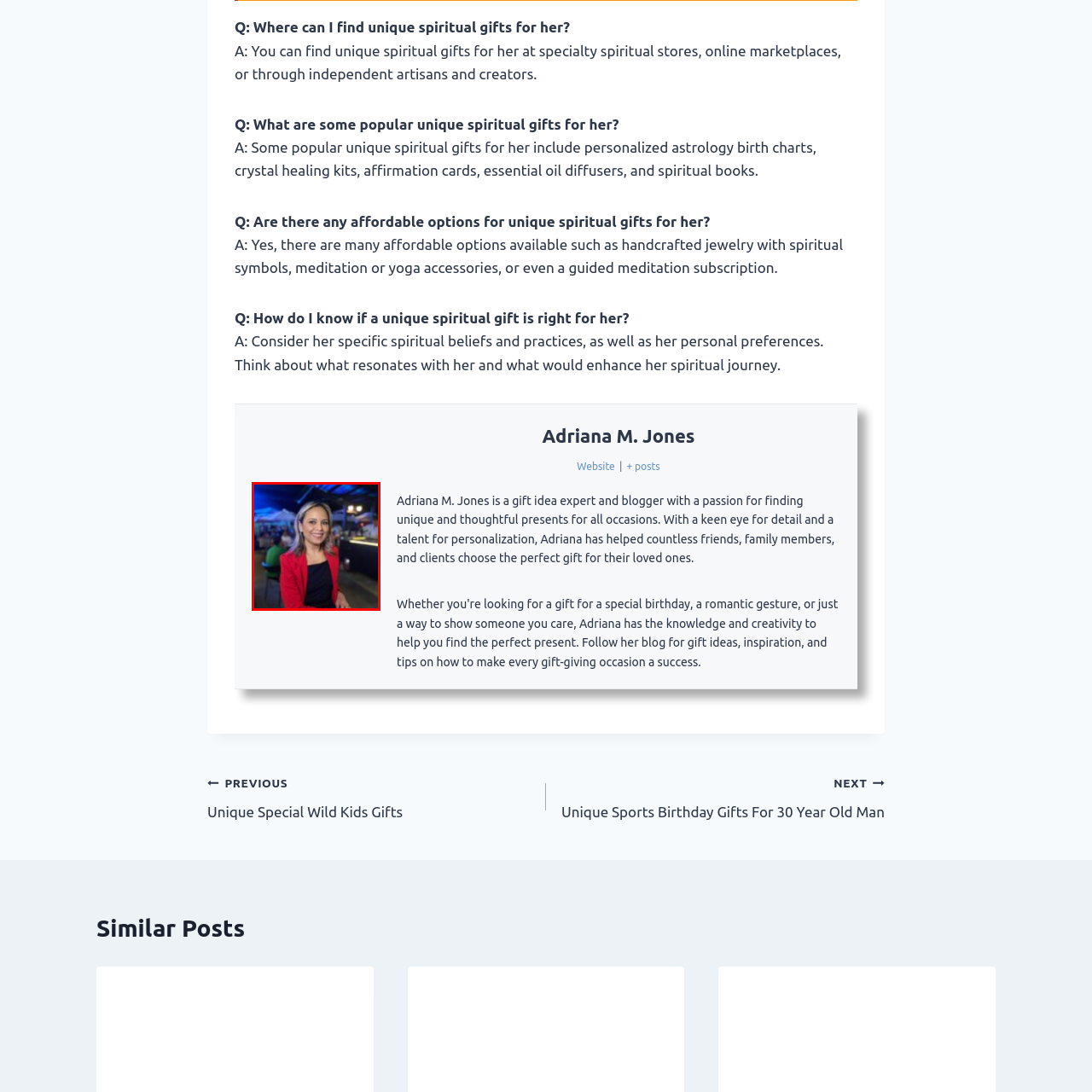Observe the content inside the red rectangle, What is the setting behind the woman? 
Give your answer in just one word or phrase.

Lounge or bar